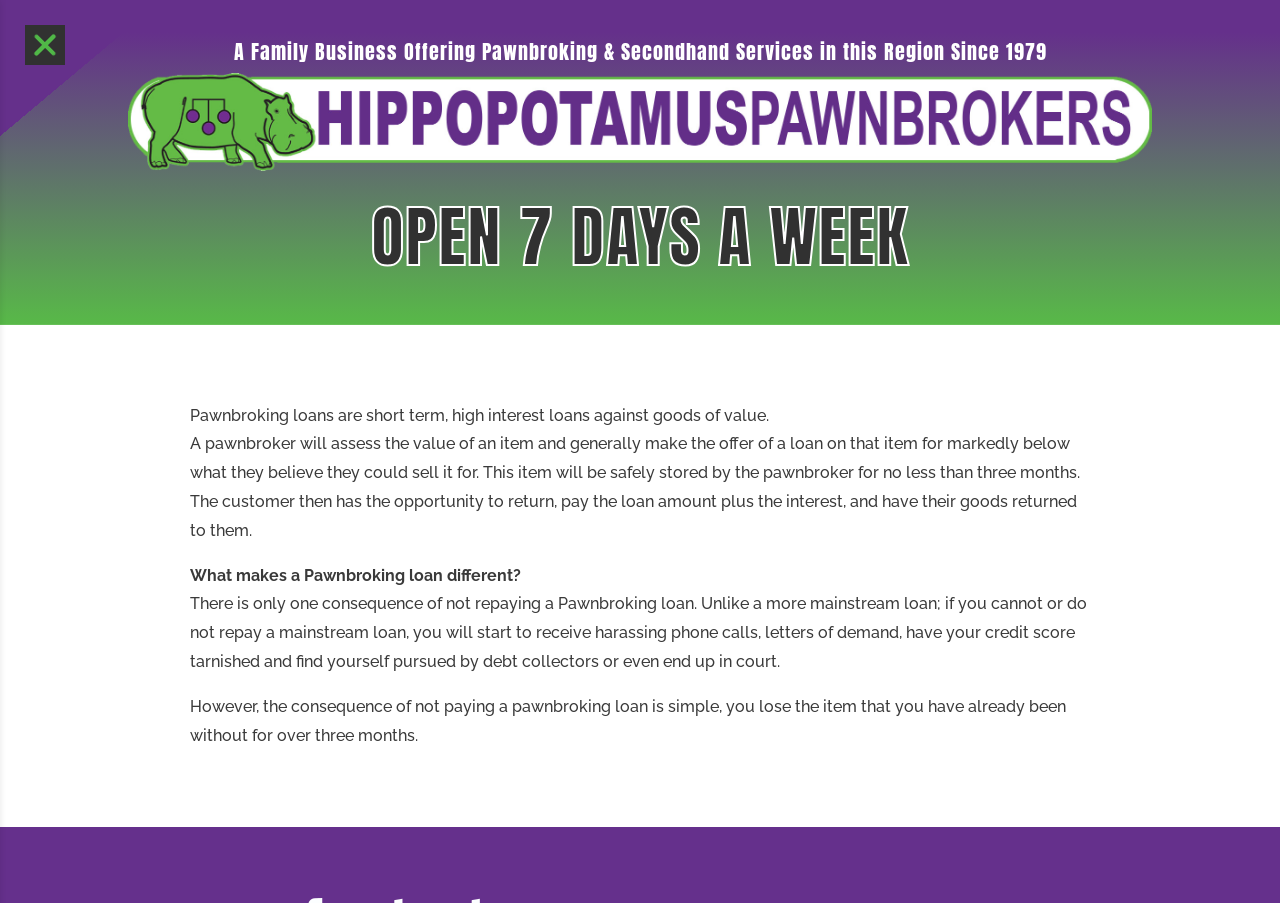Refer to the image and provide an in-depth answer to the question:
What happens if a customer cannot repay a pawnbroking loan?

The webpage explains that if a customer cannot or does not repay a pawnbroking loan, the consequence is simple: the customer loses the item that they have already been without for over three months.